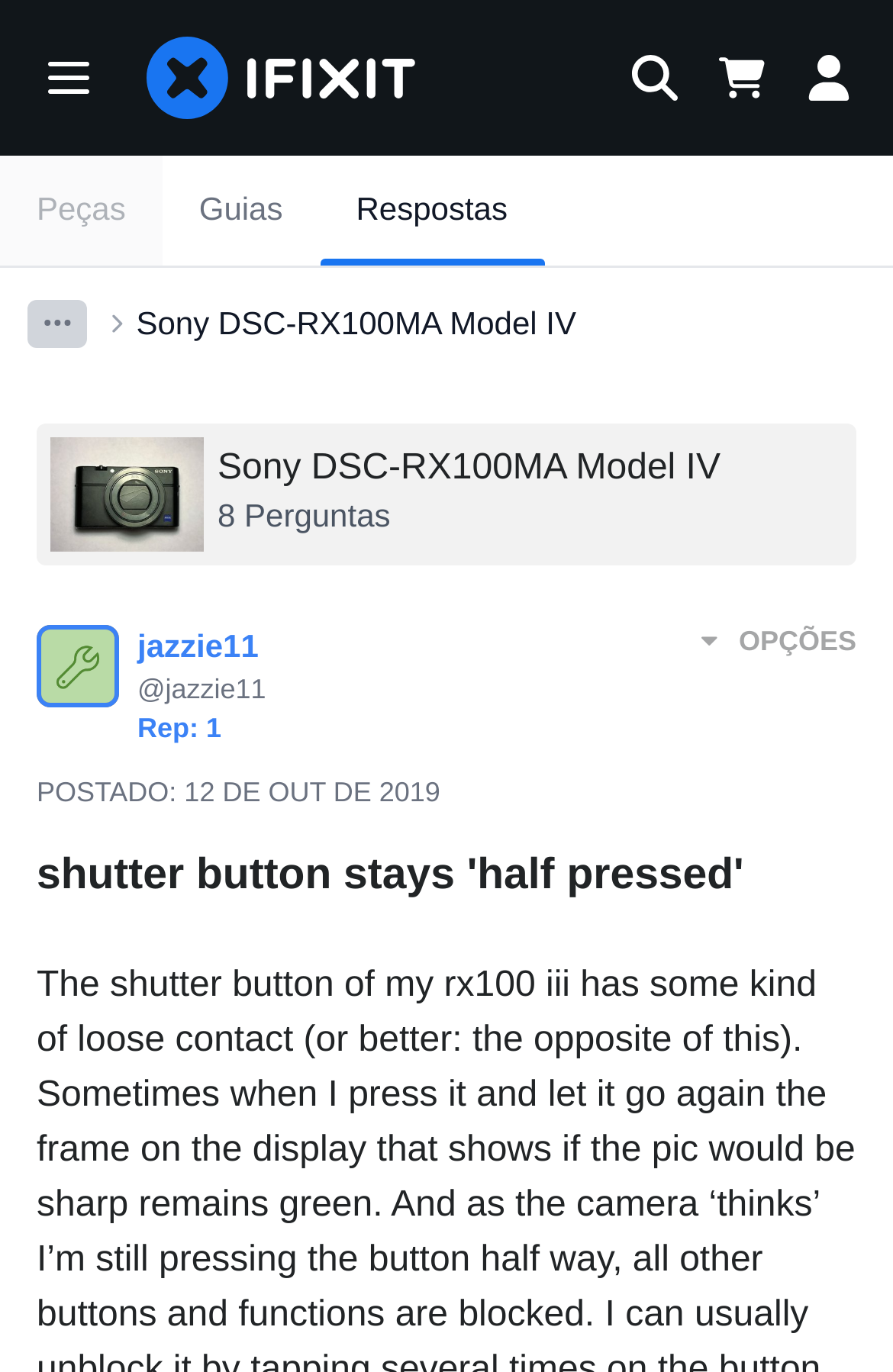Offer an extensive depiction of the webpage and its key elements.

This webpage appears to be a forum or discussion page related to a Sony camera model, specifically the DSC-RX100MA. At the top left corner, there is a menu button with an accompanying image. Next to it, there is a link to the home page. On the top right corner, there are three buttons: Search, Show cart, and Log in.

Below the top navigation bar, there are several links and buttons. On the left side, there are links to "Guias" and "Respostas", and a button labeled "Peças". On the right side, there is a navigation breadcrumb trail showing the current page's location within the website's hierarchy.

The main content of the page is a discussion thread, with a heading that reads "shutter button stays 'half pressed'". The thread is related to an issue with the camera's shutter button. Below the heading, there is a post from a user named "jazzie11" with a reputation score of 1, posted on October 12, 2019. The post is accompanied by an image and has options to perform various actions.

Throughout the page, there are several images, some of which are icons or buttons, while others are likely related to the discussion topic. The overall layout is organized, with clear headings and concise text, making it easy to follow the discussion thread.